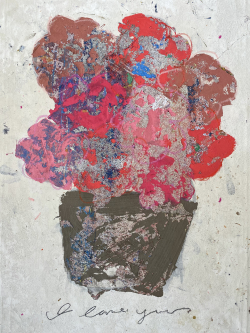What is the size of the artwork?
Based on the image, answer the question with as much detail as possible.

The dimensions of the artwork are explicitly mentioned in the caption as 36 x 25 inches, which provides the exact size of the artwork.